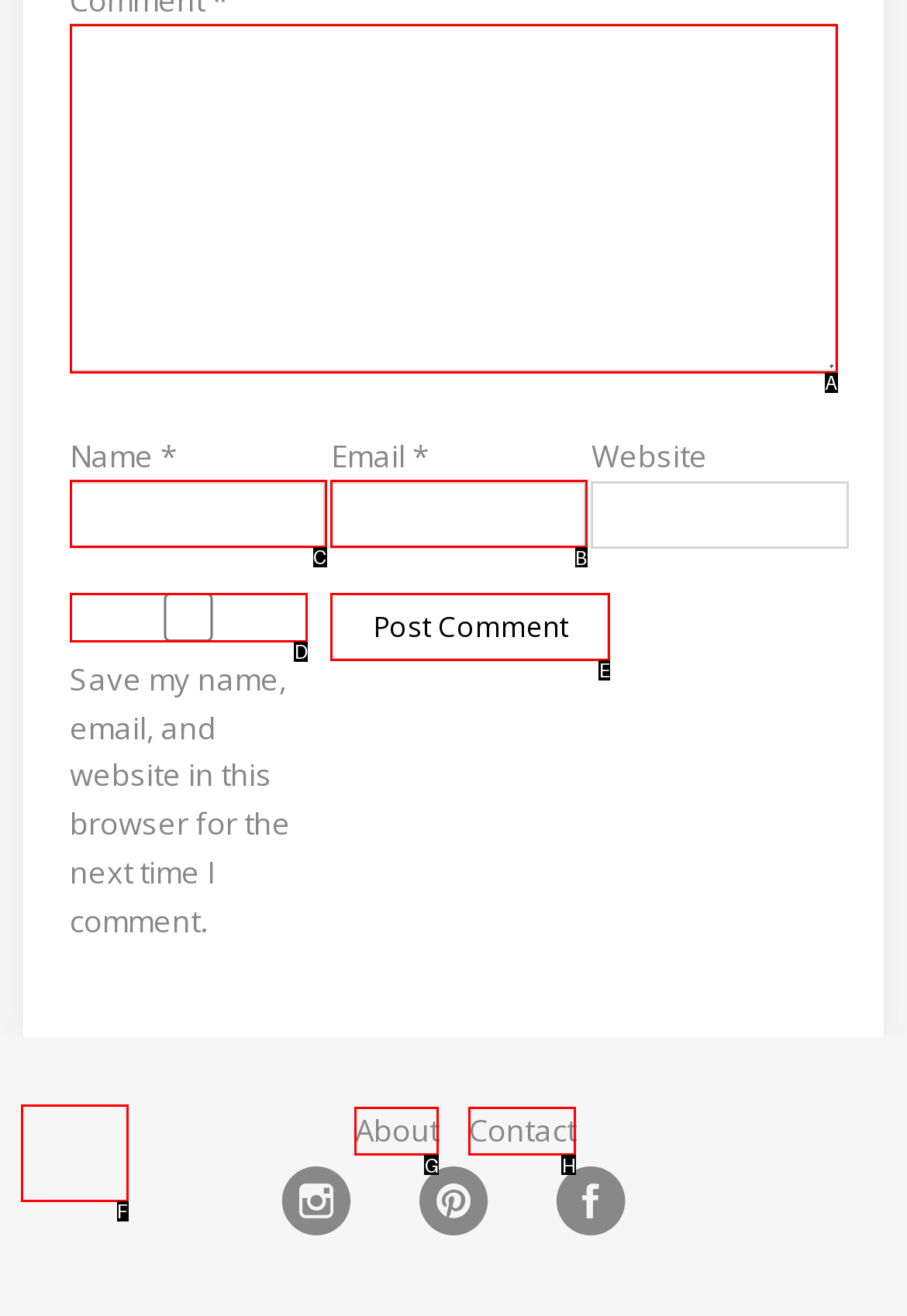Determine which element should be clicked for this task: Type your name
Answer with the letter of the selected option.

C